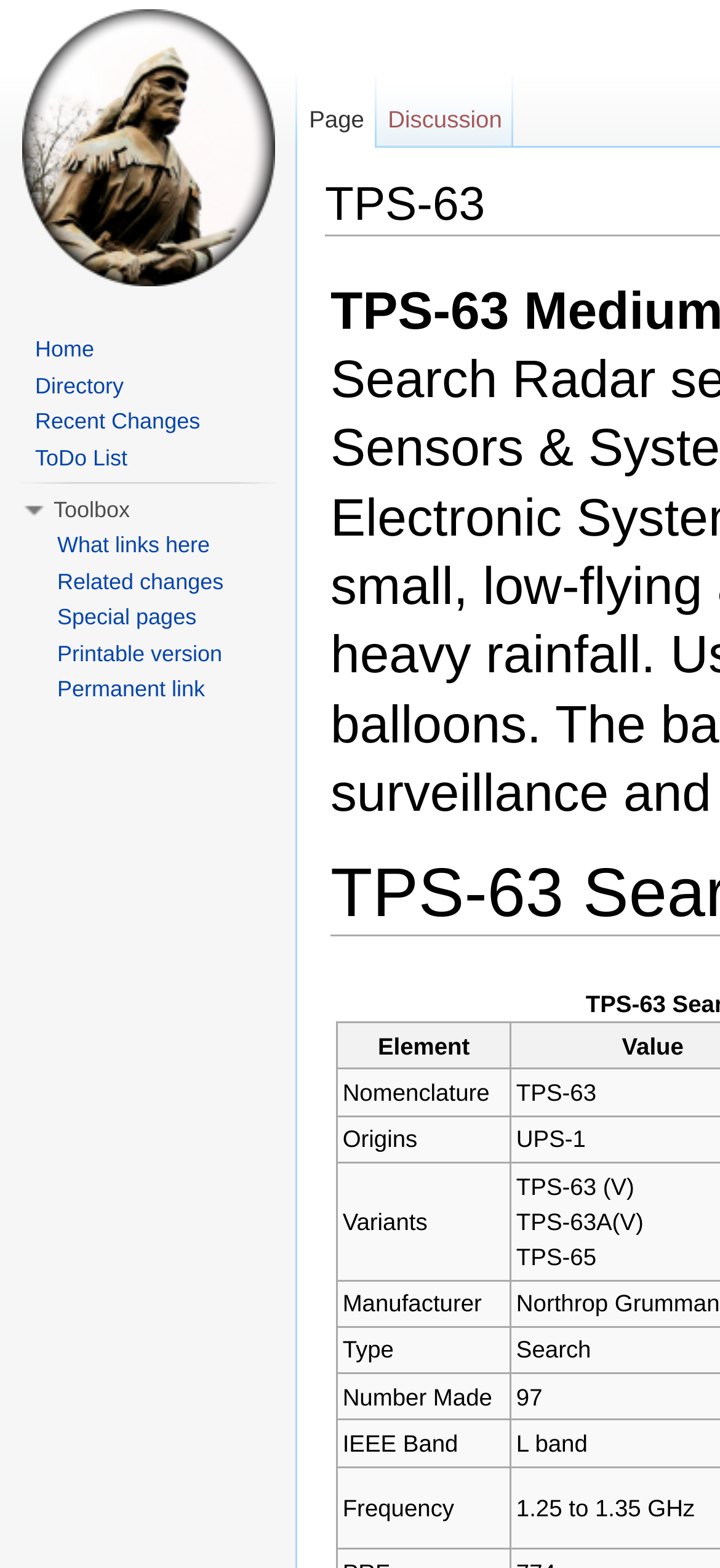Locate the bounding box of the UI element described by: "title="Visit the main page"" in the given webpage screenshot.

[0.0, 0.0, 0.41, 0.188]